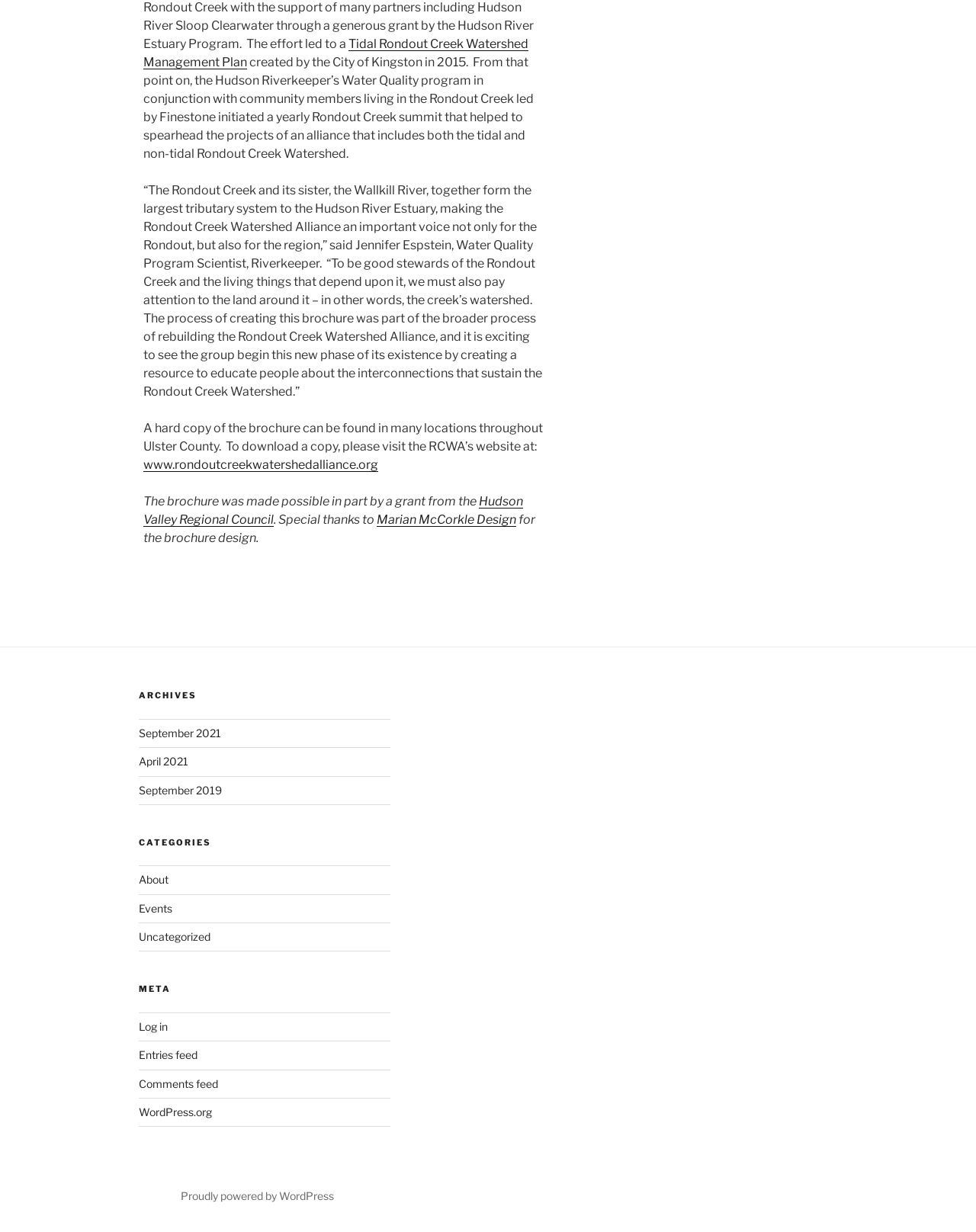What is the name of the watershed management plan?
Using the visual information, respond with a single word or phrase.

Tidal Rondout Creek Watershed Management Plan